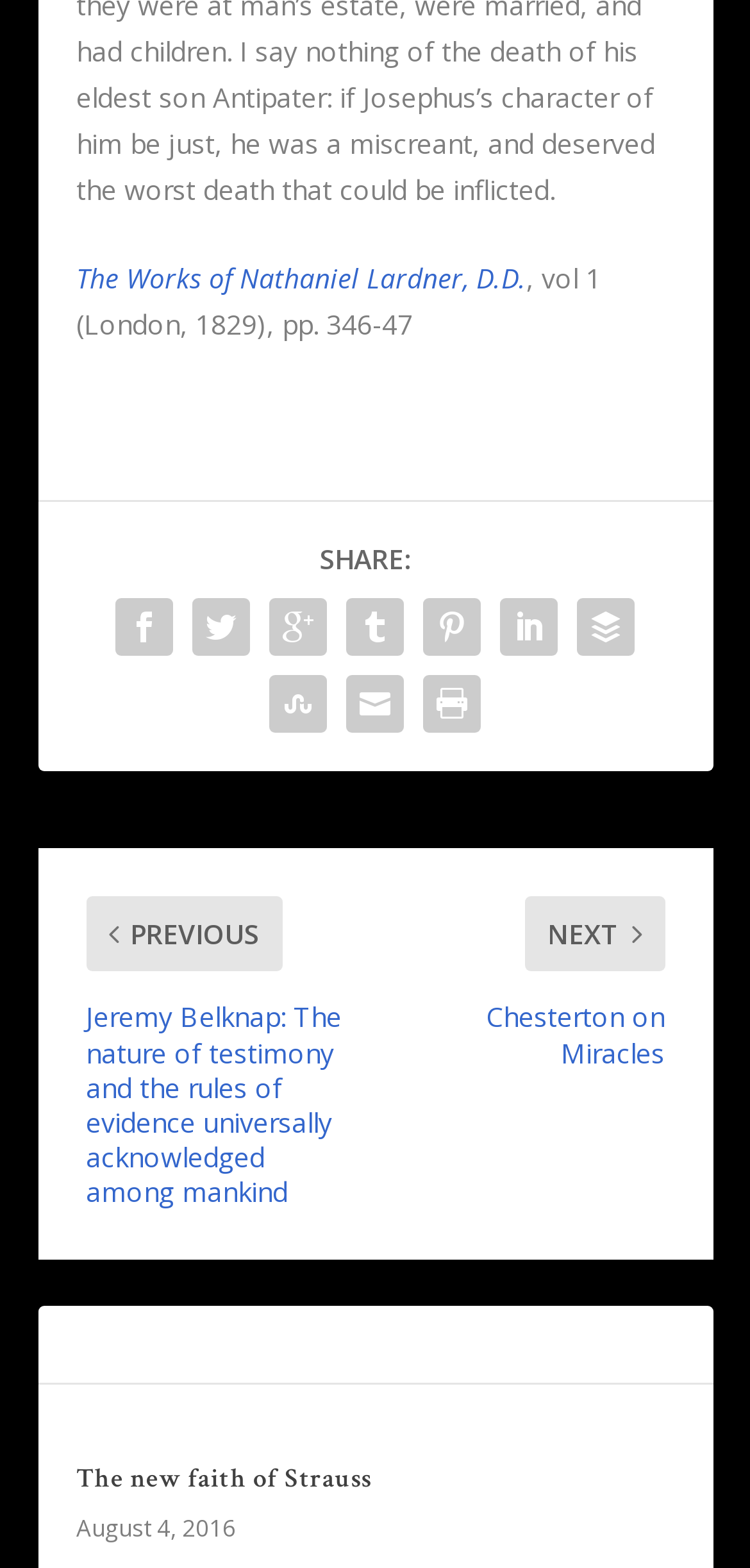Identify the bounding box coordinates for the region to click in order to carry out this instruction: "Click on the link to The Works of Nathaniel Lardner, D.D.". Provide the coordinates using four float numbers between 0 and 1, formatted as [left, top, right, bottom].

[0.101, 0.165, 0.701, 0.189]